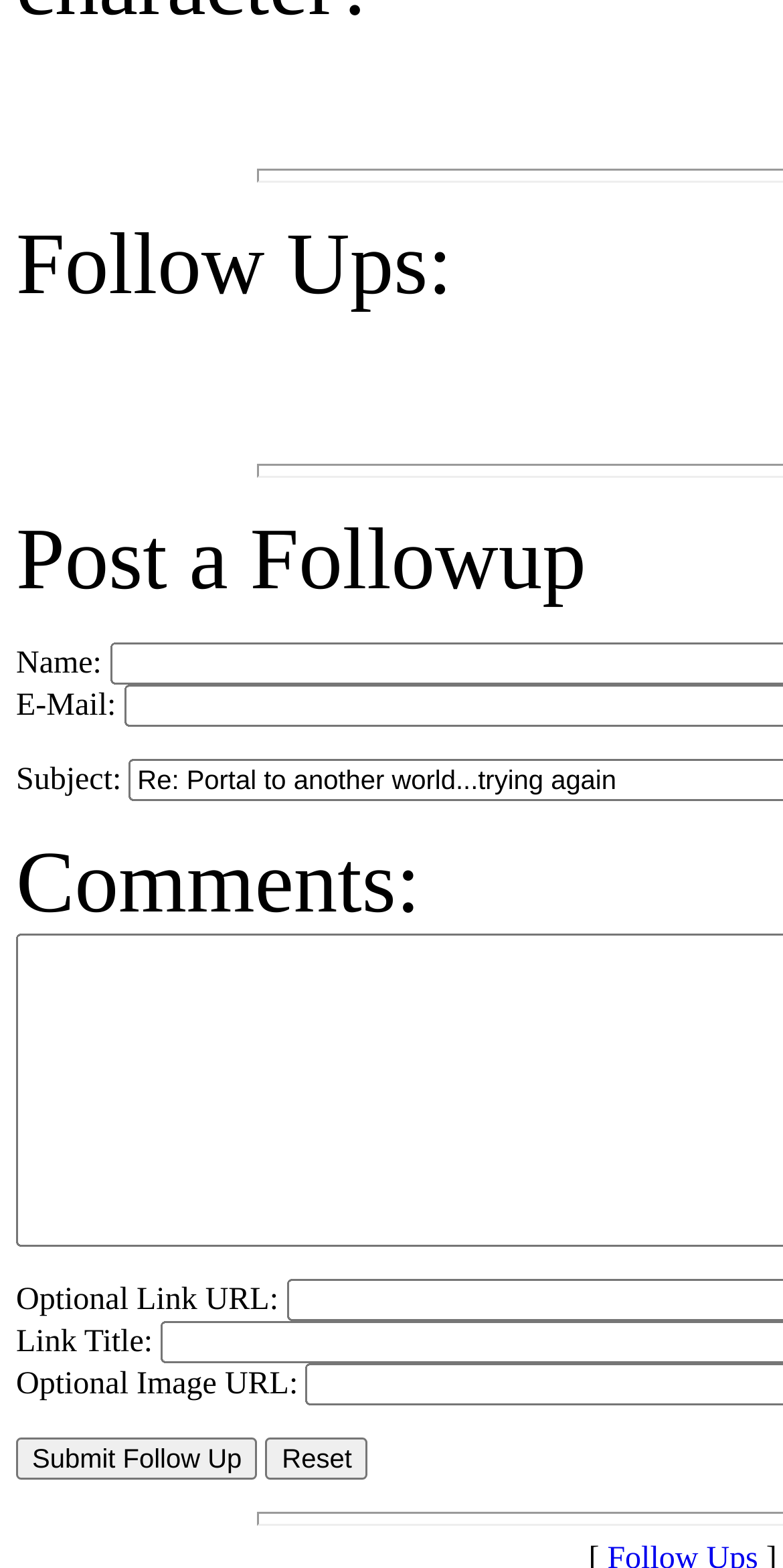What is the default subject of the follow-up?
Provide a detailed answer to the question using information from the image.

The default subject of the follow-up is 'Re: Portal to another world...trying again', which is indicated by the 'Subject:' label and the corresponding text 'Re: Portal to another world...trying again' with a bounding box coordinate of [0.175, 0.488, 0.787, 0.508].